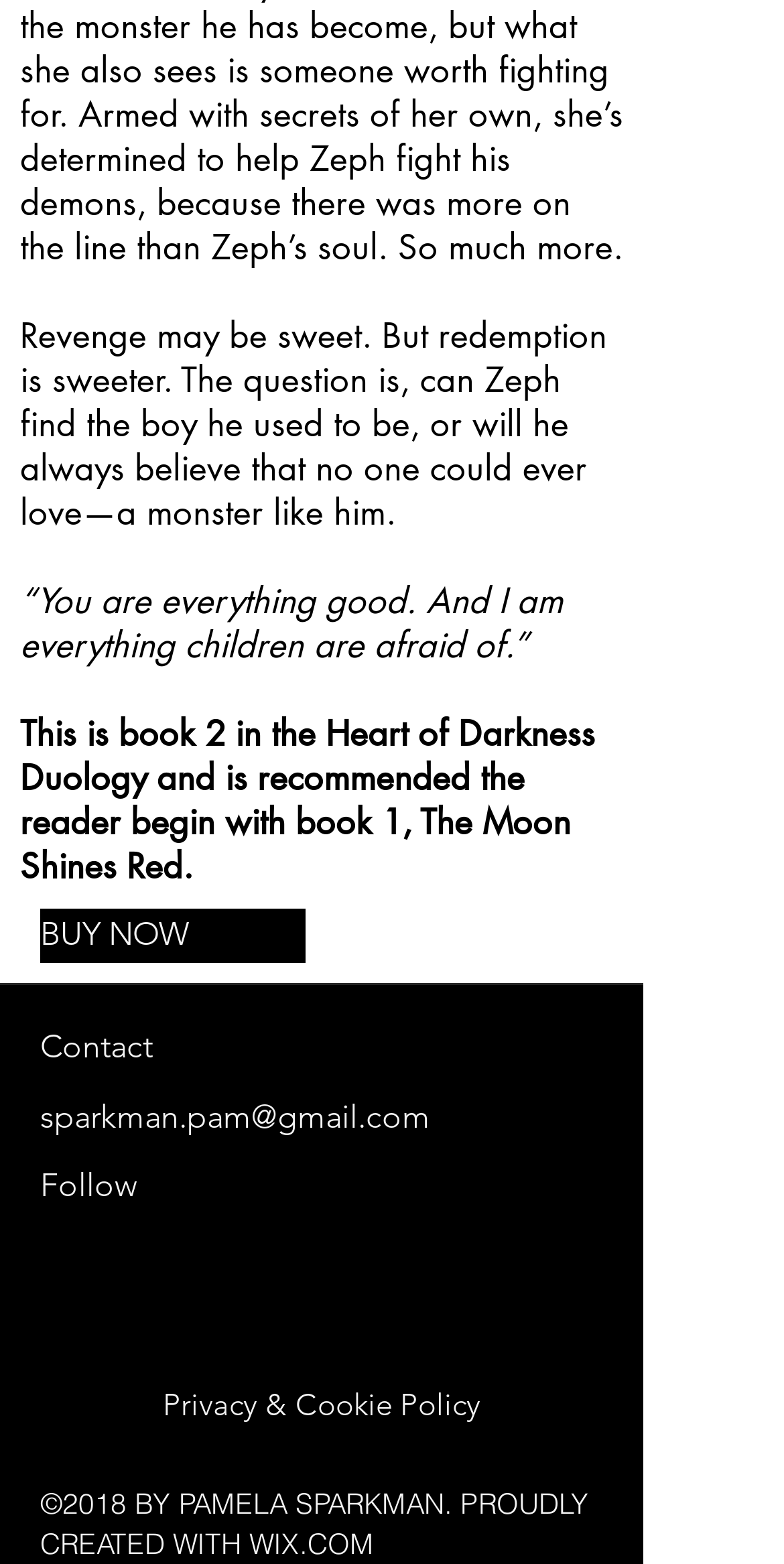Find the bounding box coordinates for the UI element that matches this description: "Privacy & Cookie Policy".

[0.103, 0.87, 0.718, 0.924]